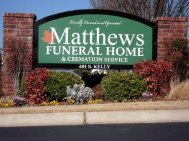Explain what the image portrays in a detailed manner.

The image showcases the sign for Matthews Funeral Home, prominently displayed in a well-maintained outdoor setting. The sign features the name "Matthews FUNERAL HOME" in bold white lettering, complemented by the words "& CREMATION SERVICE" in smaller font. A leaf design in orange adds a touch of color and warmth to the sign, which is set against a dark green background. Surrounding the sign are neatly arranged flowers and shrubs, providing a serene and inviting atmosphere. The location is indicated with the address "601 S. Kelly," further enhancing its visibility as a place of remembrance and care for the community. The overall presentation emphasizes a commitment to service, compassion, and professionalism.